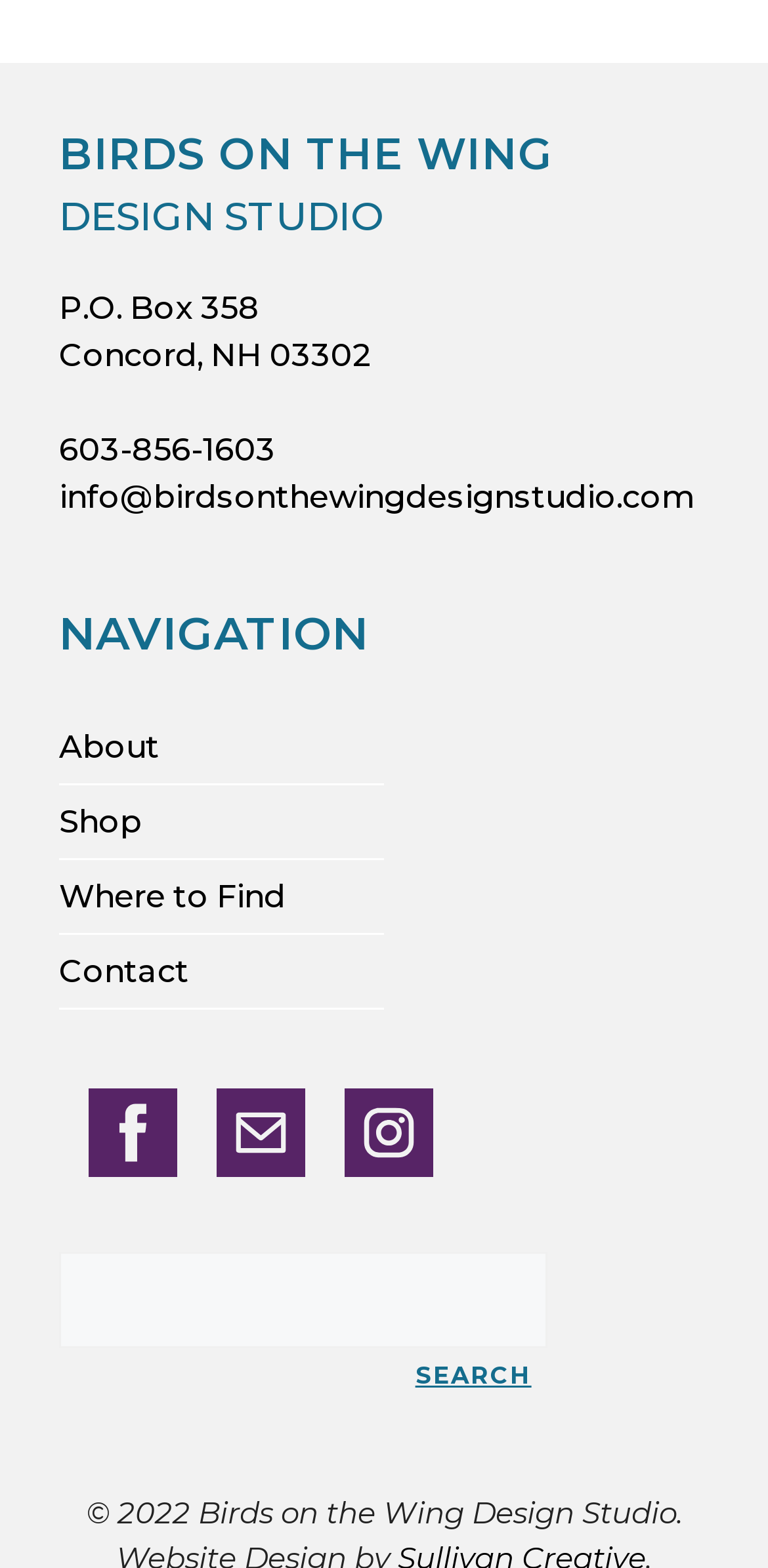Determine the bounding box coordinates of the section I need to click to execute the following instruction: "Visit the 'Shop' page". Provide the coordinates as four float numbers between 0 and 1, i.e., [left, top, right, bottom].

[0.077, 0.512, 0.185, 0.536]